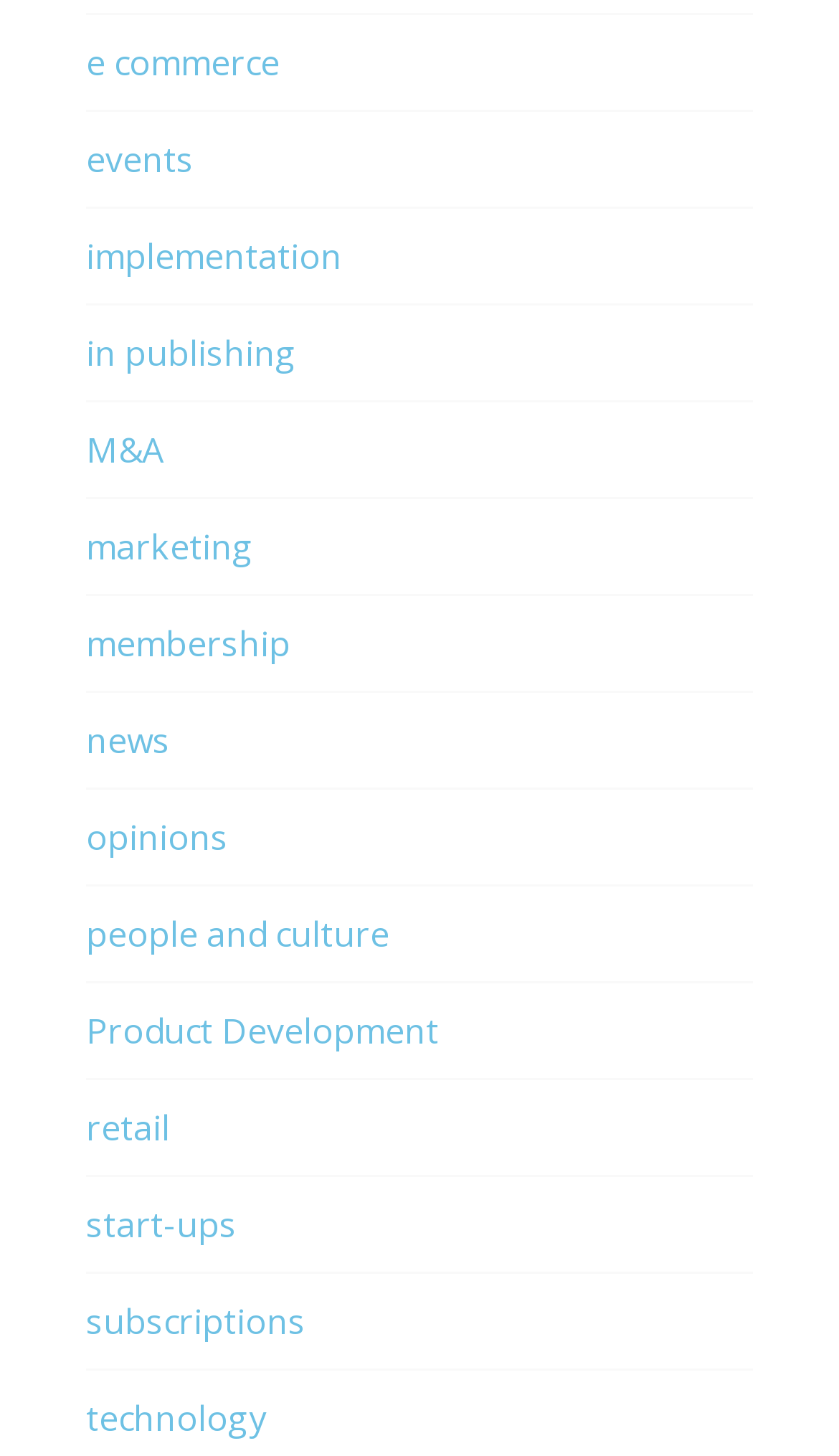What is the last link on the webpage?
From the screenshot, provide a brief answer in one word or phrase.

technology